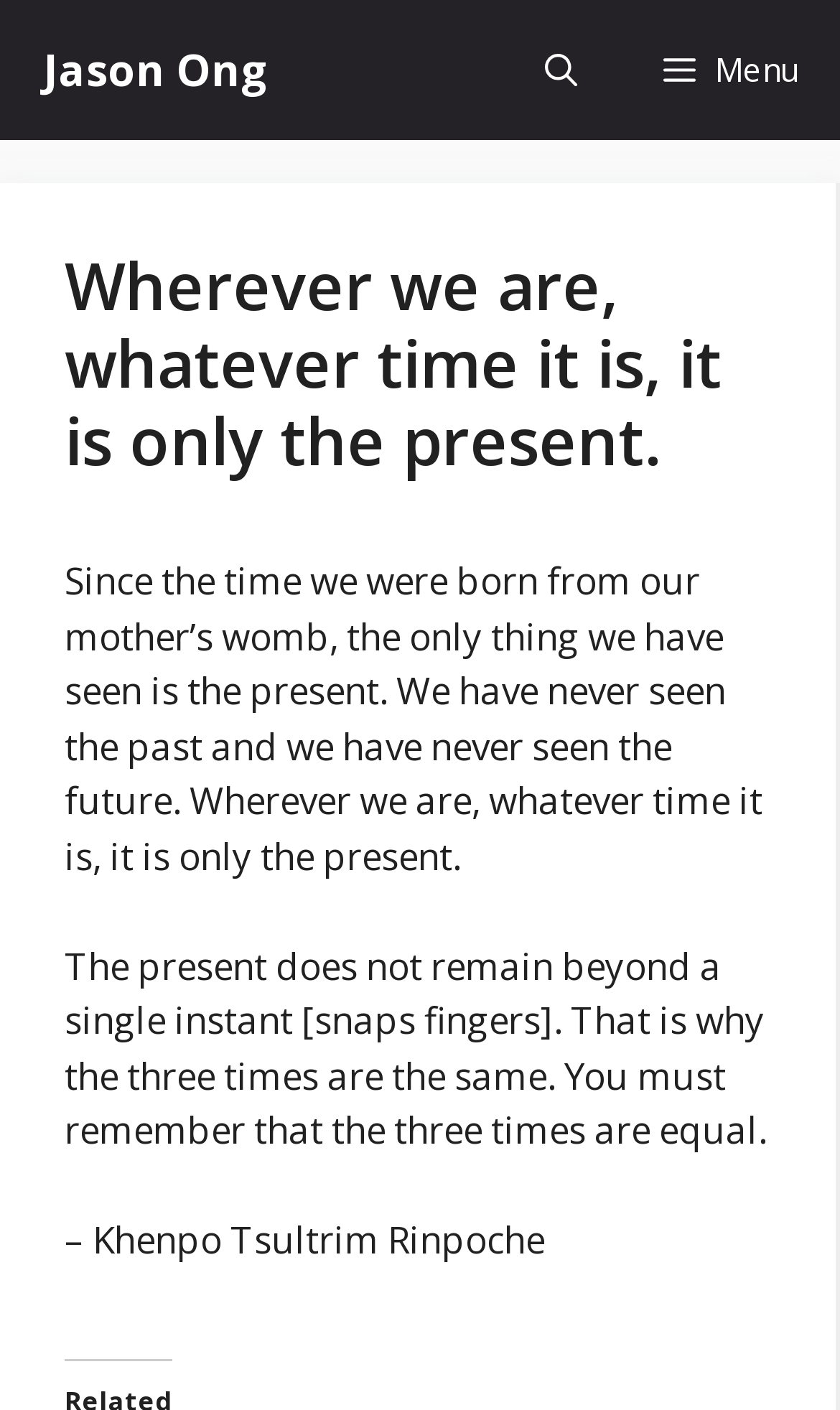Answer the following query concisely with a single word or phrase:
Who is the author of the quote?

Jason Ong